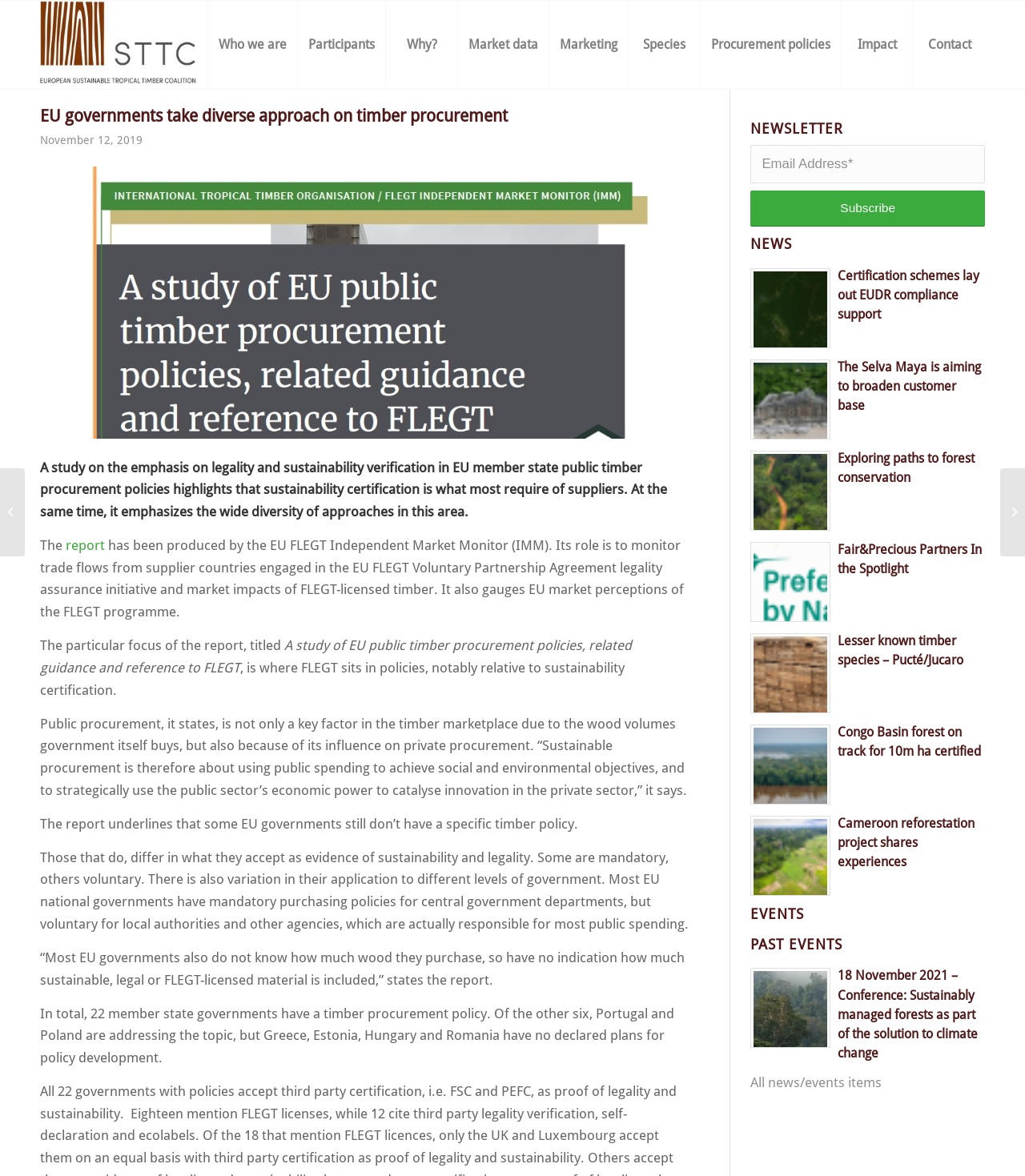What is the purpose of sustainable procurement?
Based on the visual information, provide a detailed and comprehensive answer.

According to the webpage, sustainable procurement is about using public spending to achieve social and environmental objectives, and to strategically use the public sector’s economic power to catalyse innovation in the private sector.